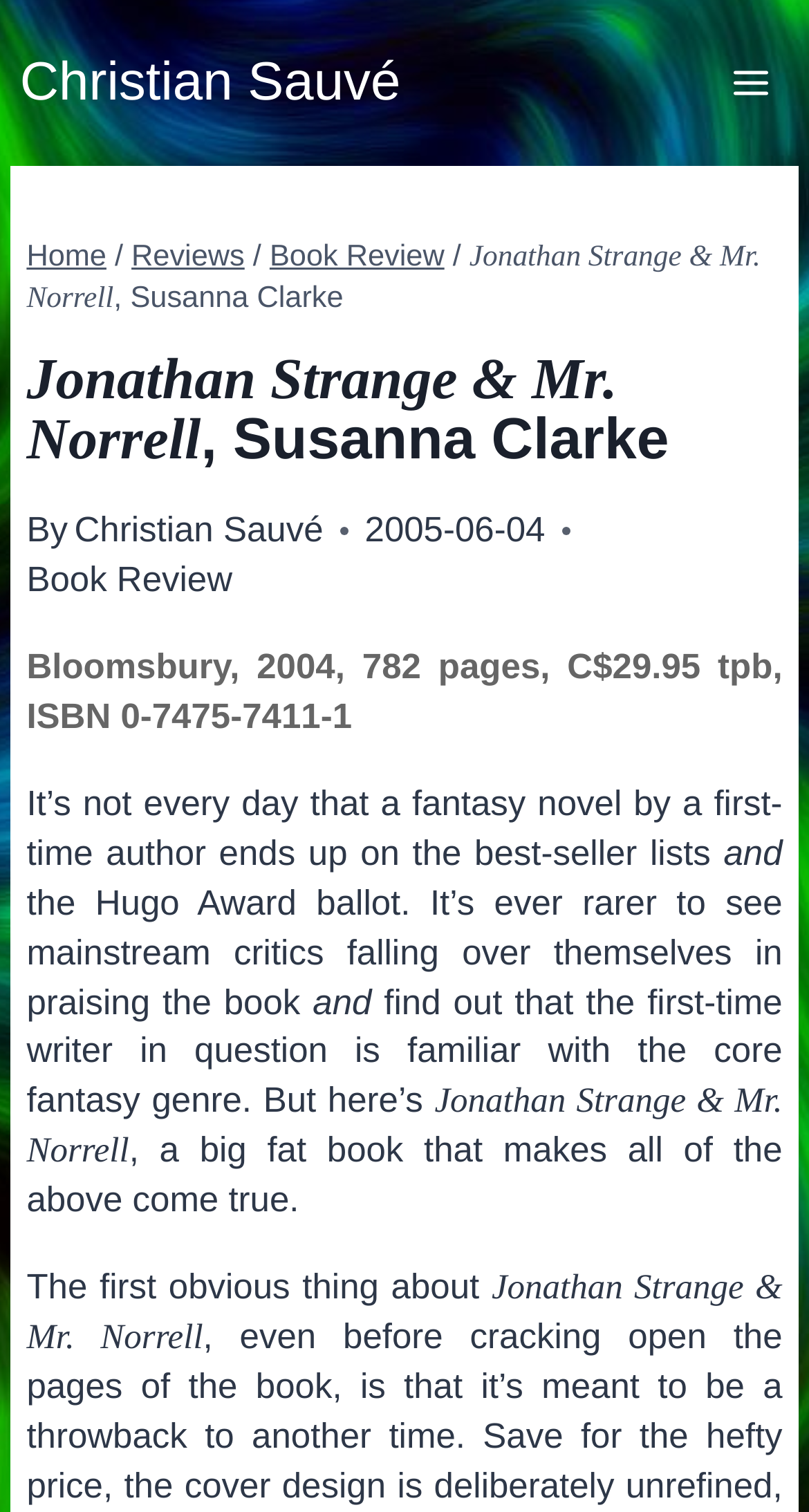Convey a detailed summary of the webpage, mentioning all key elements.

This webpage is a book review of "Jonathan Strange & Mr. Norrell" by Susanna Clarke. At the top left, there is a link to the author's name, Christian Sauvé. Next to it, on the top right, is a button to open a menu. 

Below the top section, there is a header with a navigation menu, also known as breadcrumbs, which shows the path "Home > Reviews > Book Review > Jonathan Strange & Mr. Norrell, Susanna Clarke". The title of the book and its author are also displayed prominently in this section.

The main content of the review starts with a heading that repeats the title and author of the book. Below this, there is a section with the publication details, including the publisher, publication date, number of pages, price, and ISBN. 

The review itself is a lengthy text that spans multiple paragraphs. It begins by mentioning the rarity of a fantasy novel by a first-time author becoming a bestseller and receiving critical acclaim. The text then goes on to discuss the book's familiarity with the core fantasy genre and its unique qualities. The review is divided into several paragraphs, with the text flowing from top to bottom and left to right.